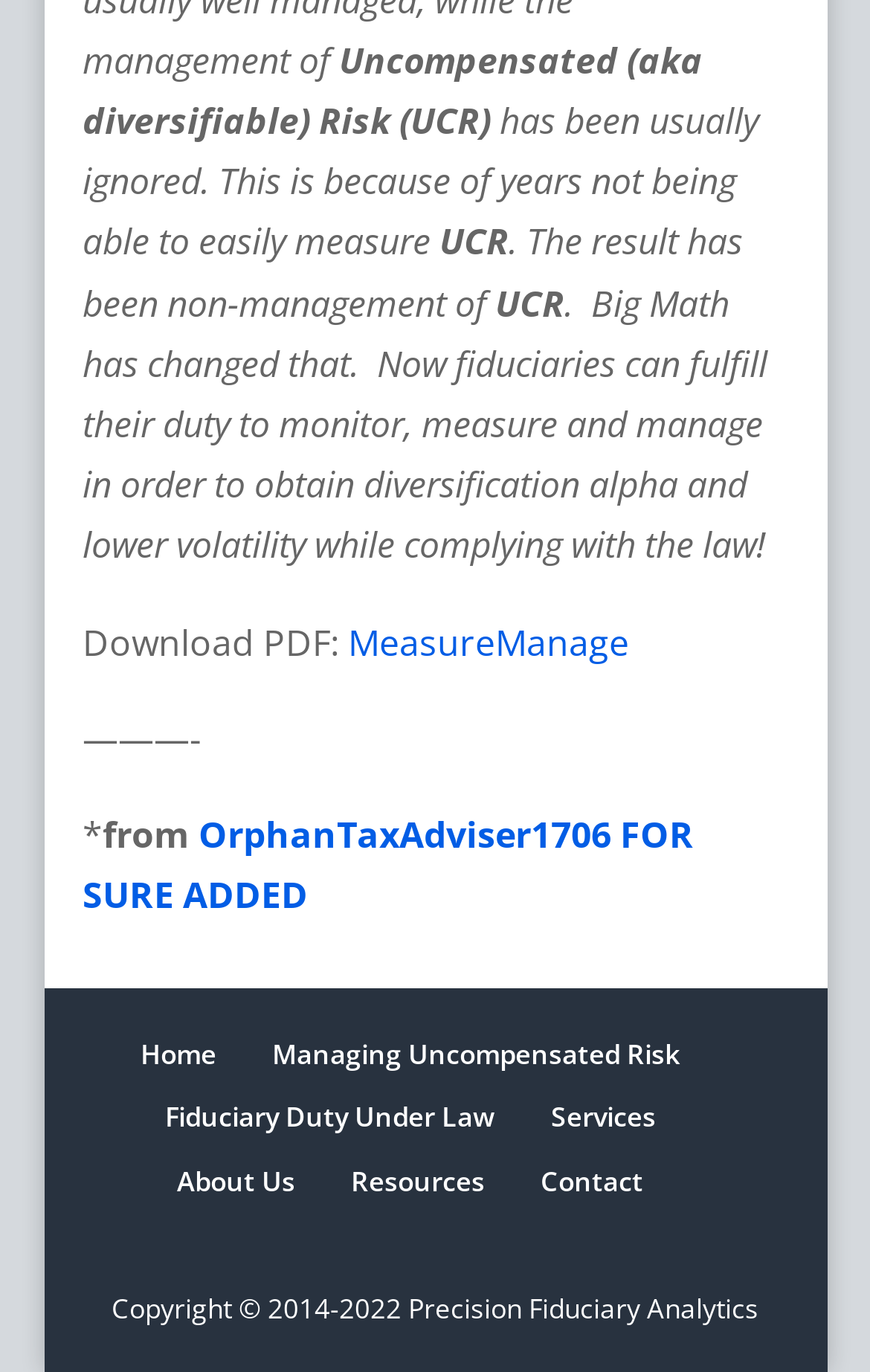Bounding box coordinates are specified in the format (top-left x, top-left y, bottom-right x, bottom-right y). All values are floating point numbers bounded between 0 and 1. Please provide the bounding box coordinate of the region this sentence describes: Managing Uncompensated Risk

[0.313, 0.755, 0.782, 0.783]